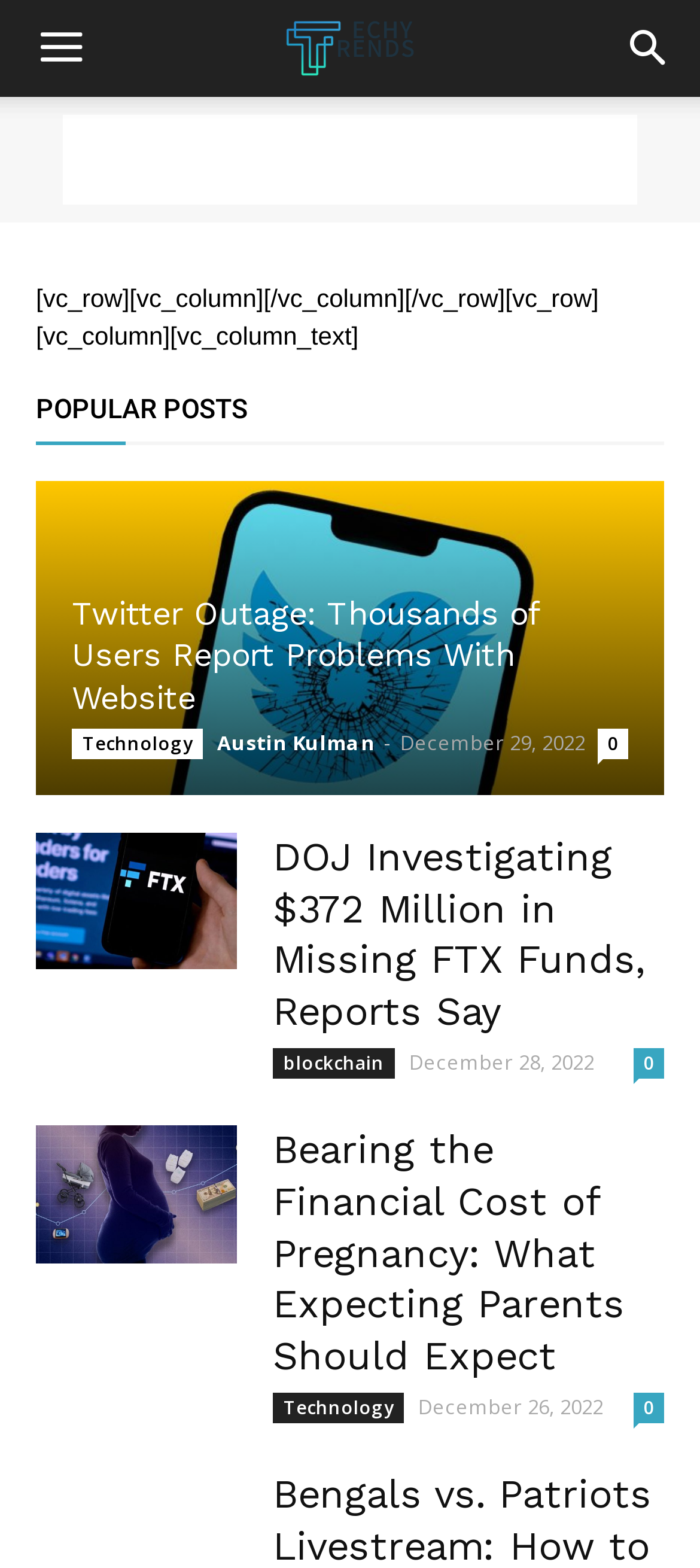Generate a comprehensive description of the webpage content.

The webpage is titled "Techy Trends" and features the latest technology news. At the top, there is a button with an icon and a link with an icon, positioned on the right and left sides, respectively. Below them, there is a layout table that spans most of the width of the page.

The main content of the page is divided into sections, with a heading "POPULAR POSTS" at the top. Below this heading, there are three news articles, each with a title, a link to the article, and some metadata such as the category, author, and date. The articles are arranged vertically, with the most recent one at the top.

The first article is titled "Twitter Outage: Thousands of Users Report Problems With Website" and is categorized under "Technology". It has a link to the article and some metadata, including the author "Austin Kulman" and the date "December 29, 2022".

The second article is titled "DOJ Investigating $372 Million in Missing FTX Funds, Reports Say" and is categorized under "blockchain". It has a link to the article and some metadata, including the date "December 28, 2022".

The third article is titled "Bearing the Financial Cost of Pregnancy: What Expecting Parents Should Expect" and is categorized under "Technology". It has a link to the article and some metadata, including the date "December 26, 2022".

There is also an iframe advertisement positioned at the top of the page, spanning most of the width. Additionally, there is some static text at the top of the page, which appears to be a template or a placeholder.